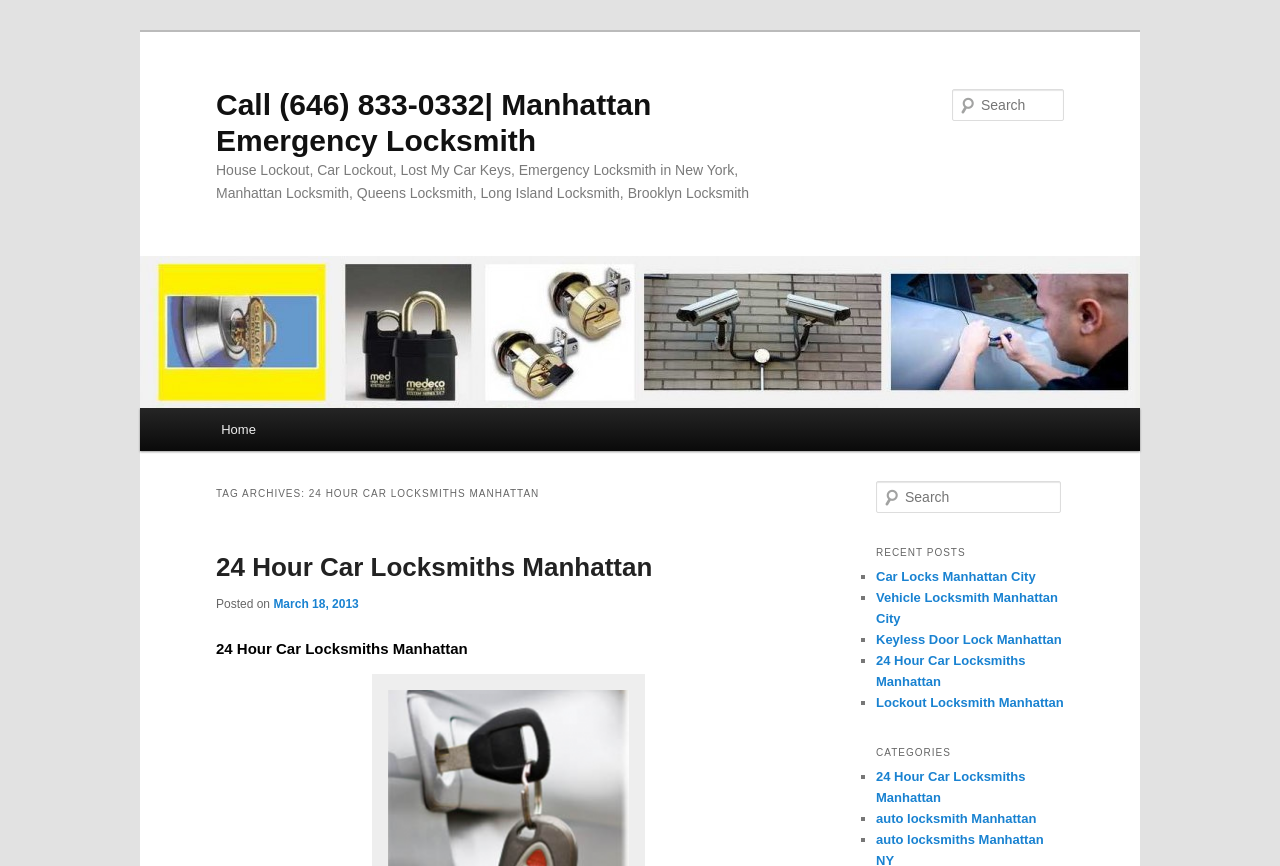Given the description of a UI element: "Car Locks Manhattan City", identify the bounding box coordinates of the matching element in the webpage screenshot.

[0.684, 0.657, 0.809, 0.674]